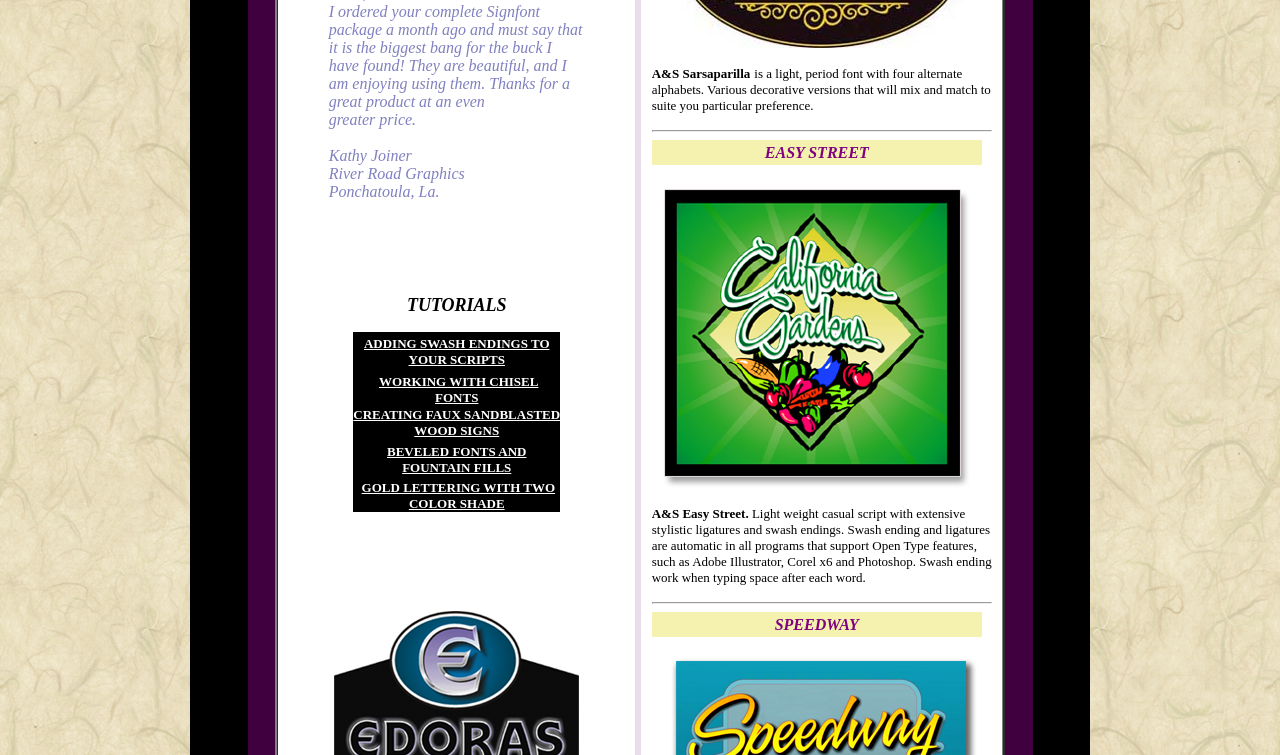Analyze the image and give a detailed response to the question:
What is the style of the 'A&S Easy Street' font?

I read the description of the 'A&S Easy Street' font, which mentions that it is a 'light weight casual script' with extensive stylistic ligatures and swash endings.